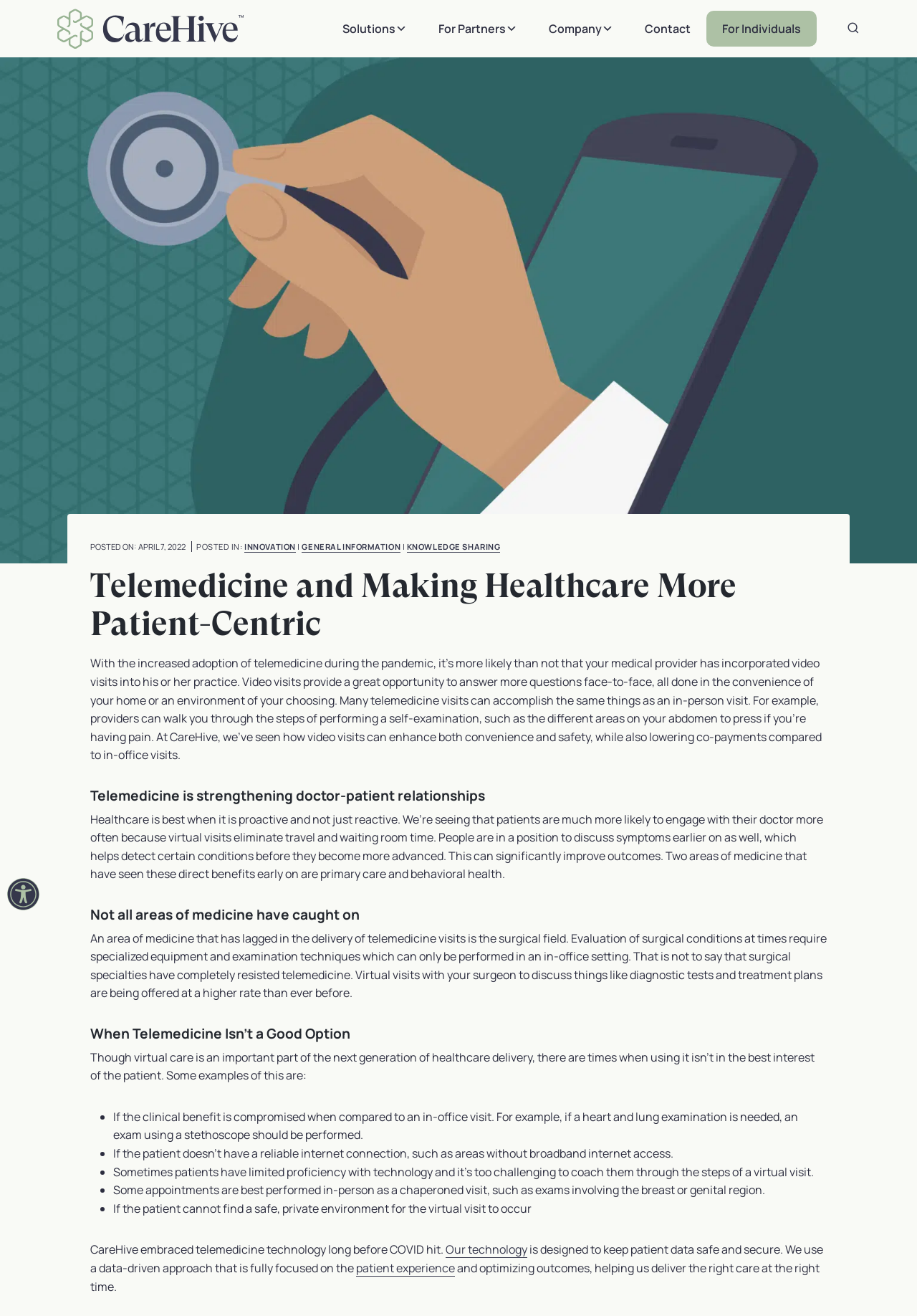What is a limitation of telemedicine mentioned on this webpage?
Based on the image, give a one-word or short phrase answer.

No reliable internet connection